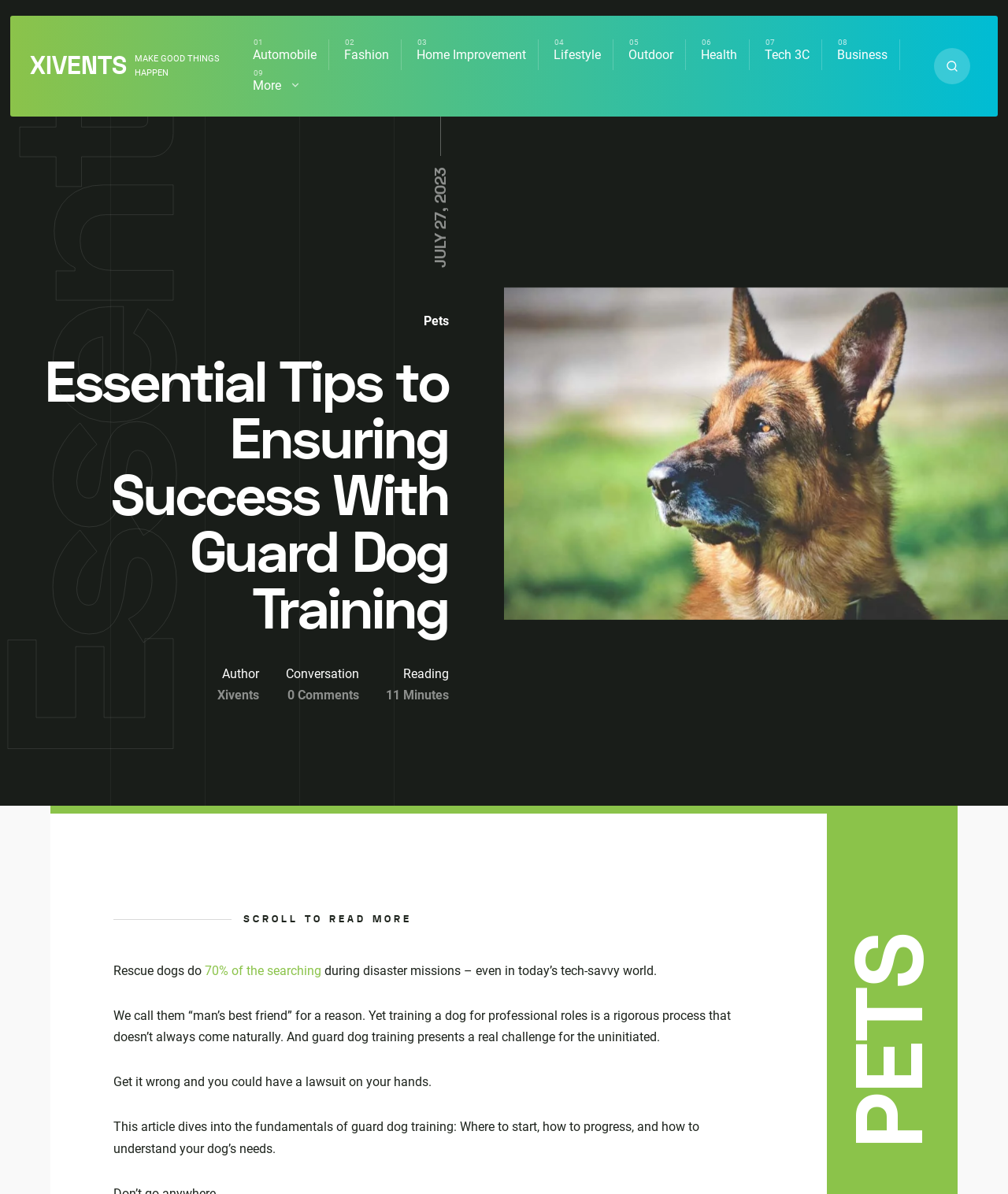Provide the bounding box coordinates of the section that needs to be clicked to accomplish the following instruction: "Click on the 'PETS' link at the bottom."

[0.838, 0.78, 0.932, 0.962]